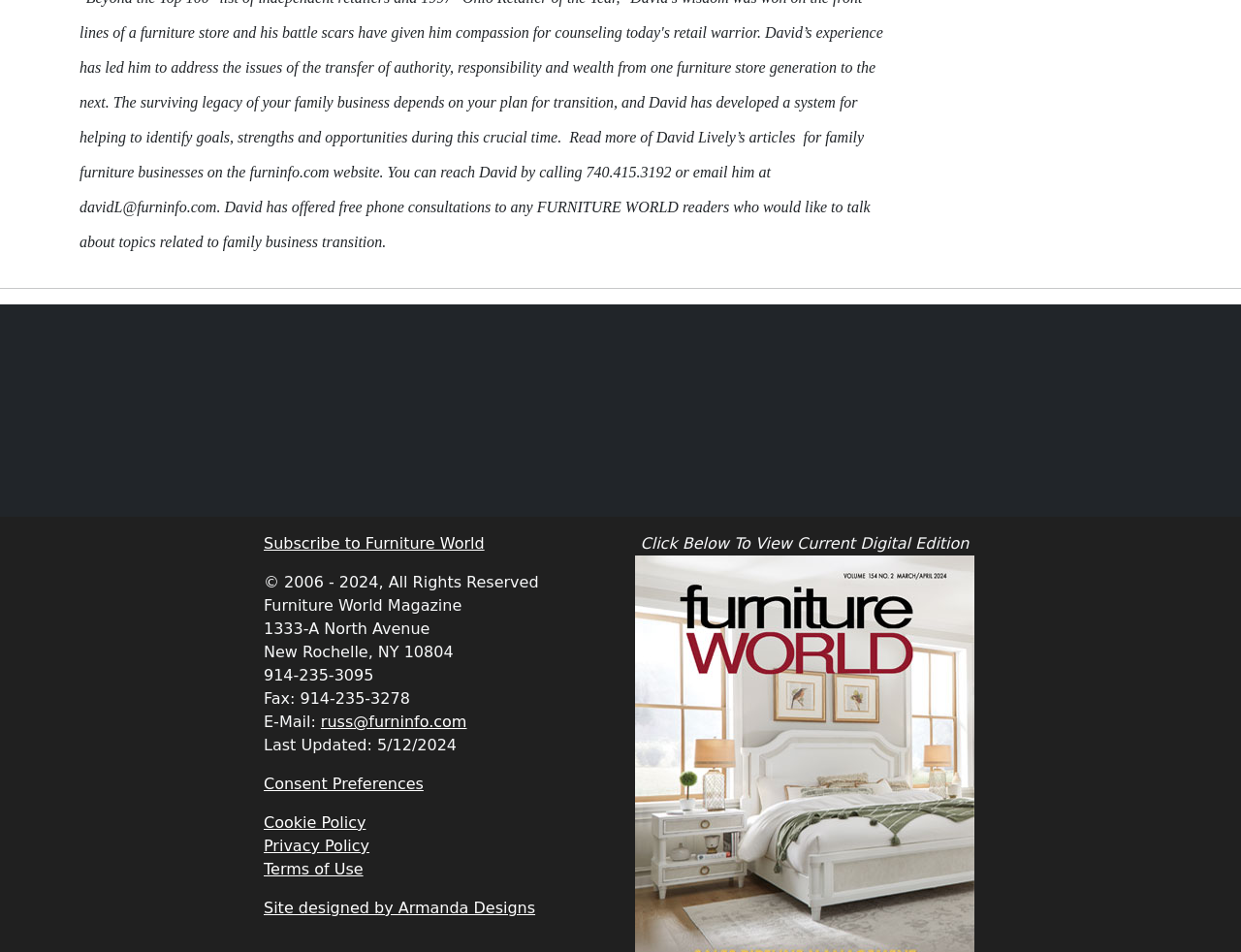What is the address of the magazine?
Use the image to answer the question with a single word or phrase.

1333-A North Avenue, New Rochelle, NY 10804